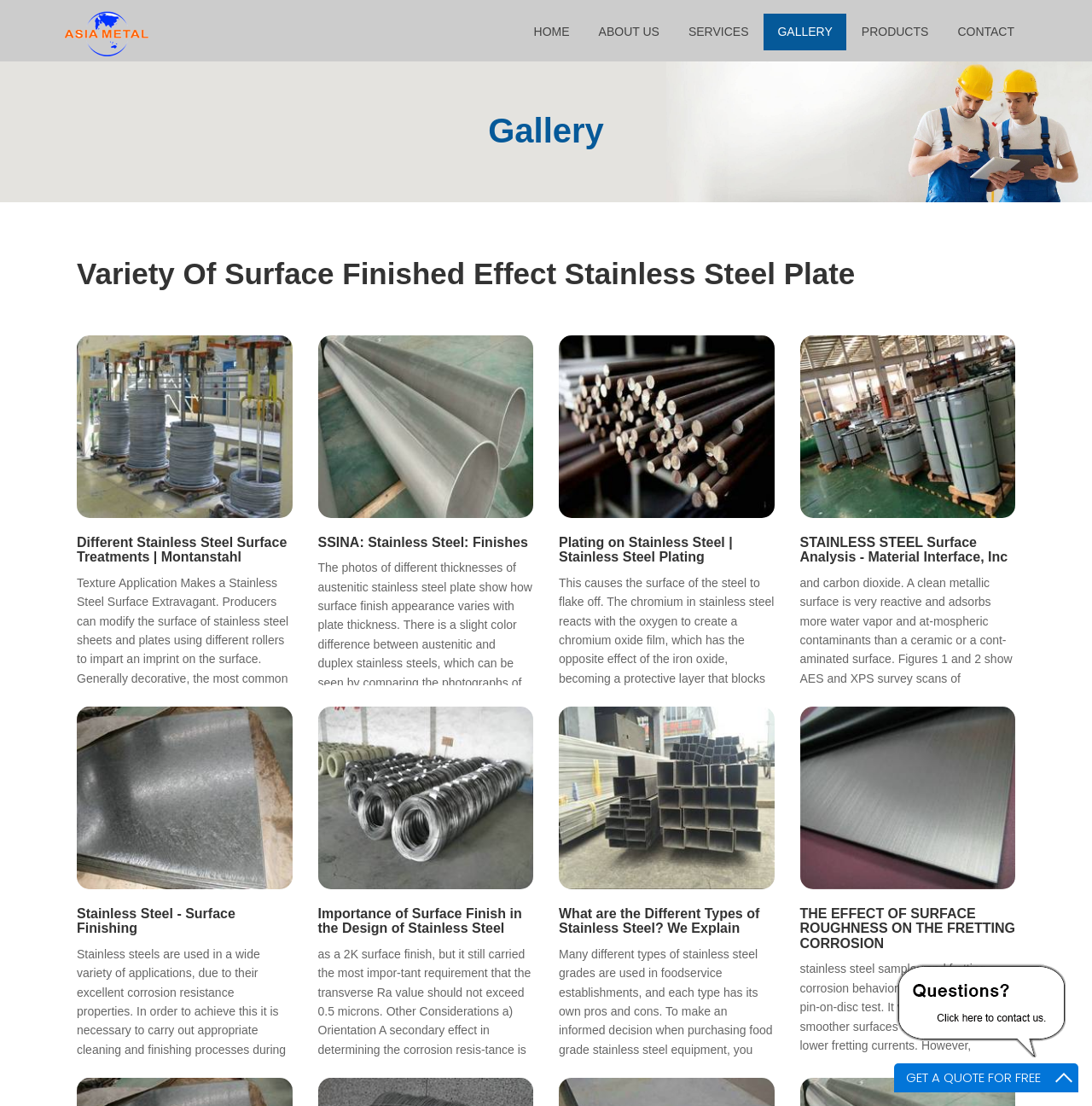Please locate the clickable area by providing the bounding box coordinates to follow this instruction: "Open the live chat".

[0.82, 0.871, 0.977, 0.959]